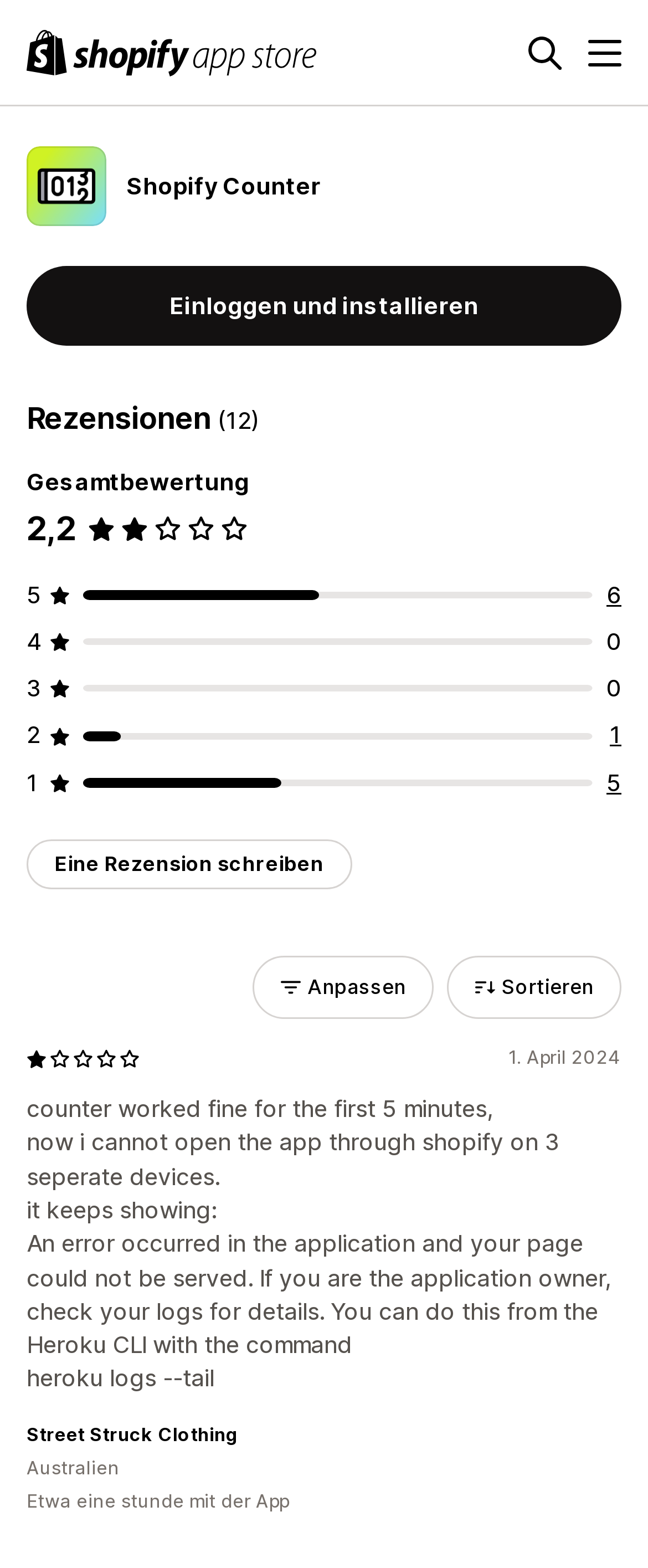Observe the image and answer the following question in detail: What is the country of the reviewer 'Street Struck Clothing'?

I found the country of the reviewer by looking at the text 'Australien' which indicates that the country of the reviewer 'Street Struck Clothing' is Australia.